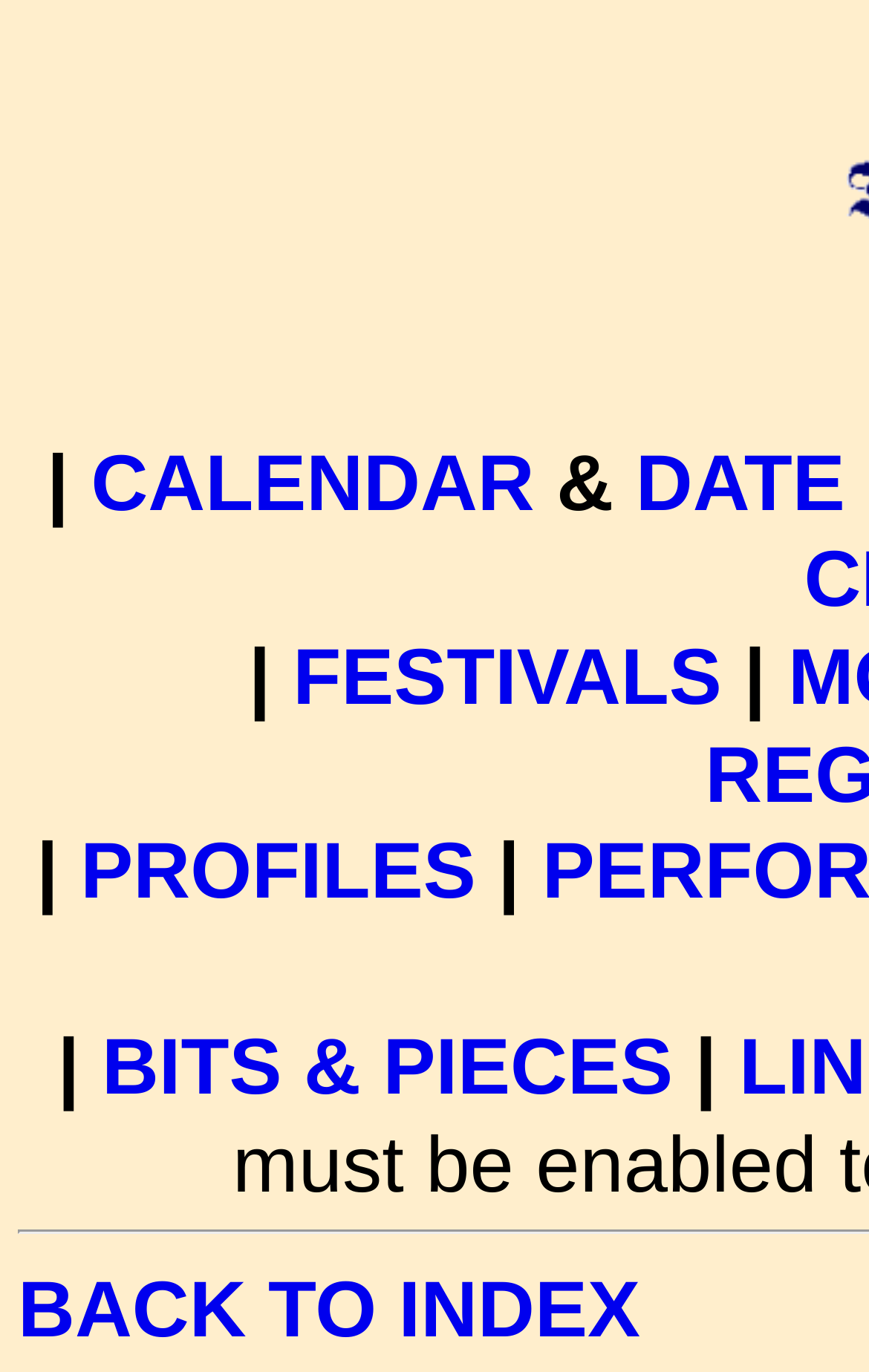Use a single word or phrase to answer the question: How many '|' characters are on the page?

6